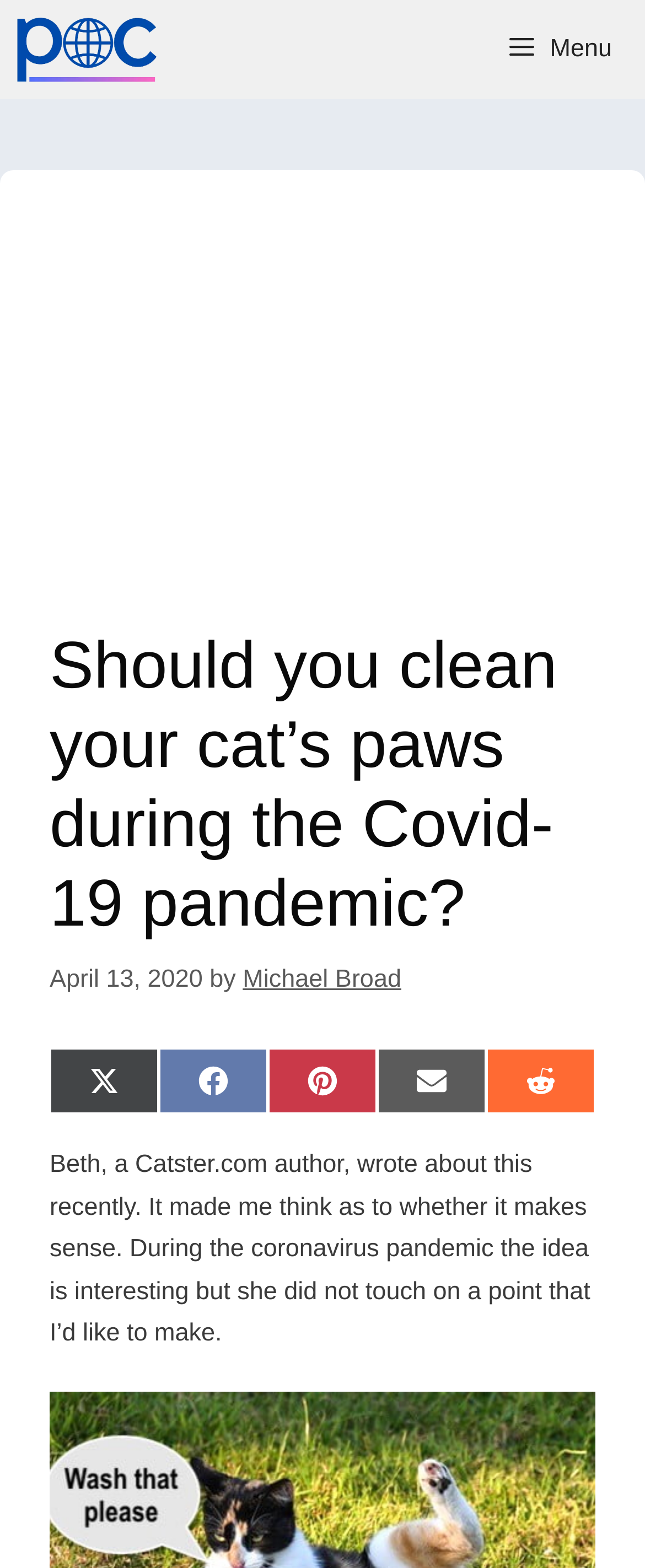Identify the bounding box coordinates for the region of the element that should be clicked to carry out the instruction: "Click the menu button". The bounding box coordinates should be four float numbers between 0 and 1, i.e., [left, top, right, bottom].

[0.754, 0.0, 1.0, 0.063]